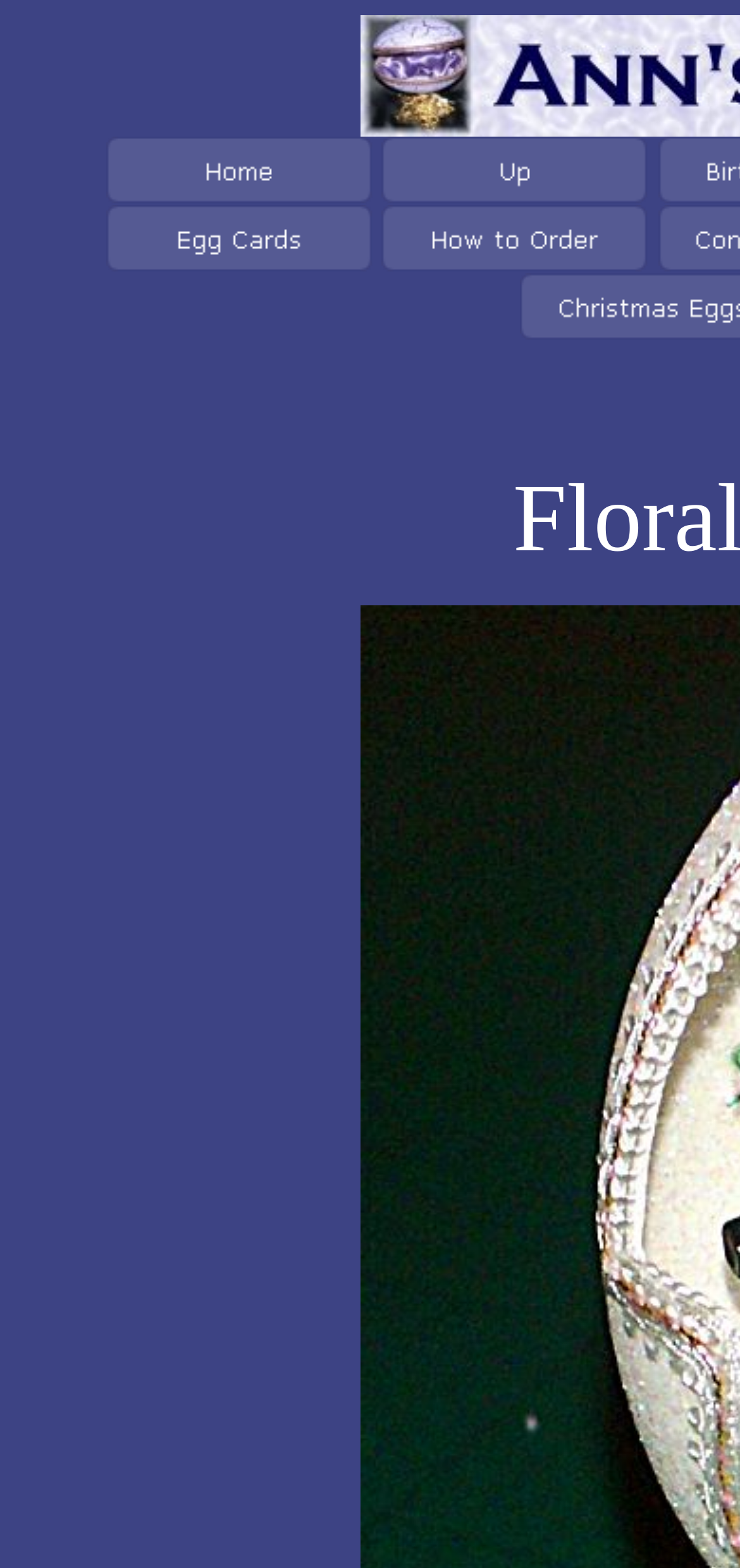Summarize the contents and layout of the webpage in detail.

The webpage is titled "Floral Wedding Front" and features a navigation menu at the top with four links: "Home", "Up", "Egg Cards", and "How to Order". Each link is accompanied by an image with the same name as the link. The "Home" and "Egg Cards" links are positioned on the left side of the page, while the "Up" and "How to Order" links are positioned on the right side. The links and their corresponding images are aligned horizontally and are relatively close to each other.